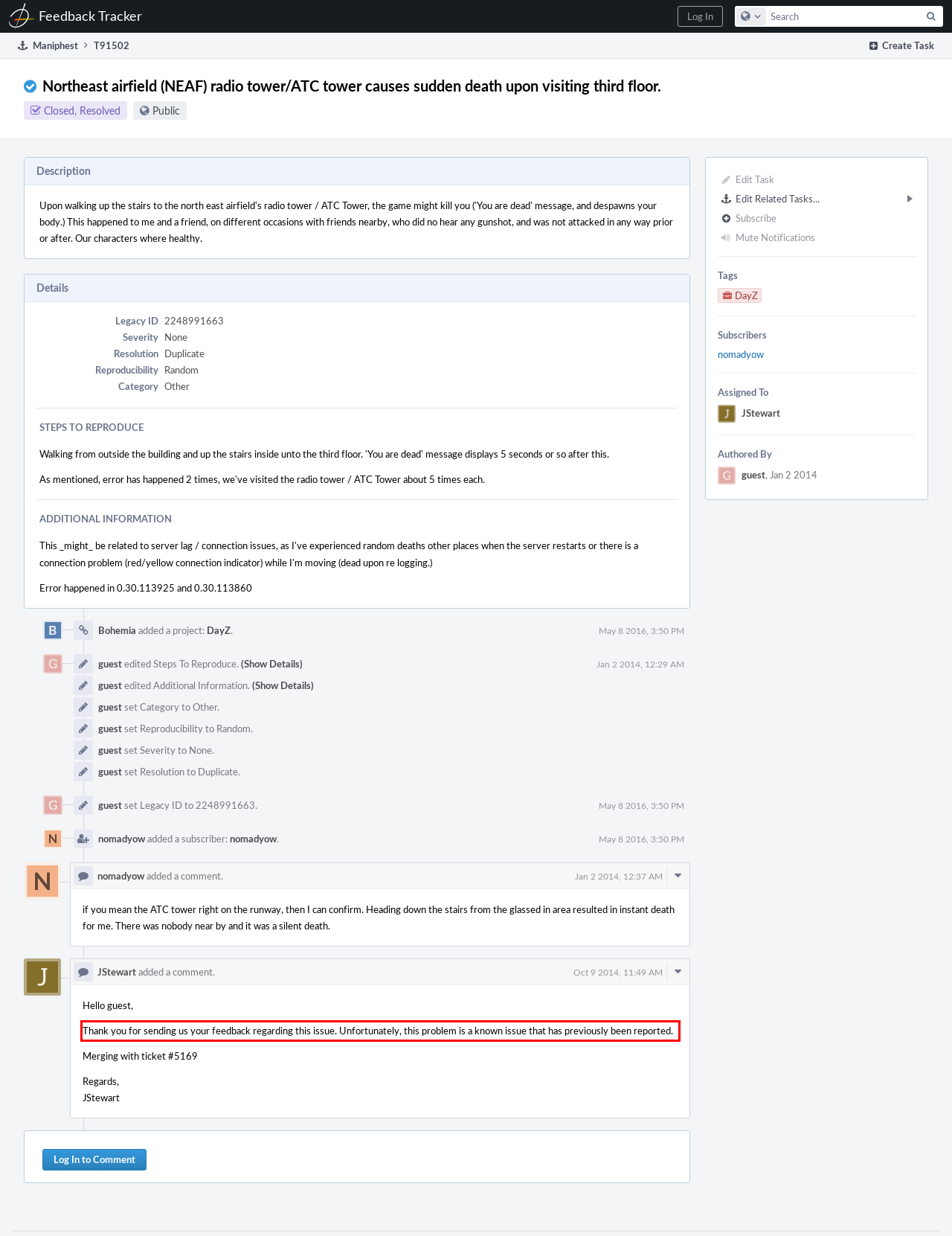You are presented with a screenshot containing a red rectangle. Extract the text found inside this red bounding box.

Thank you for sending us your feedback regarding this issue. Unfortunately, this problem is a known issue that has previously been reported.